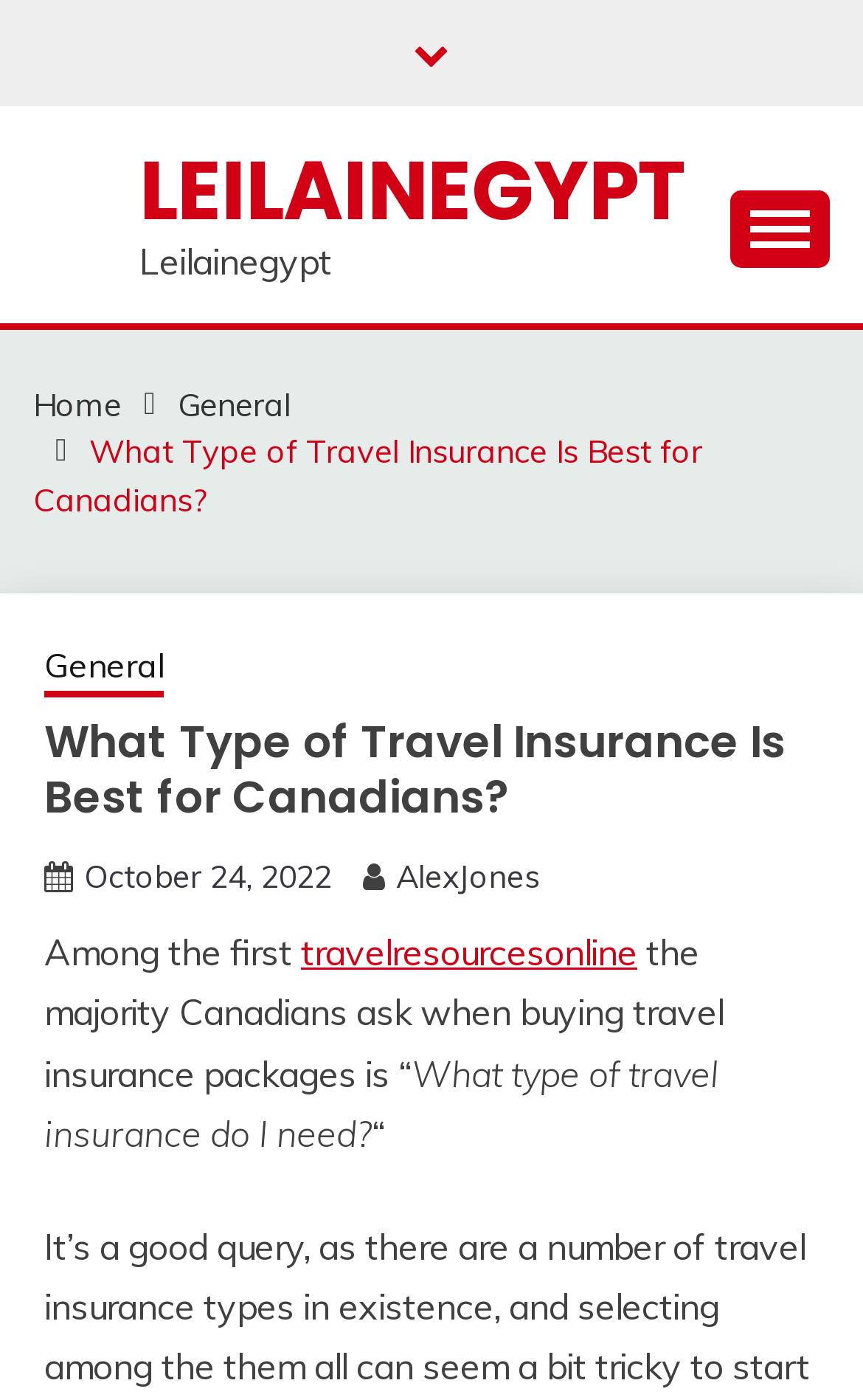Provide a short answer to the following question with just one word or phrase: What is the question that Canadians ask when buying travel insurance?

What type of travel insurance do I need?